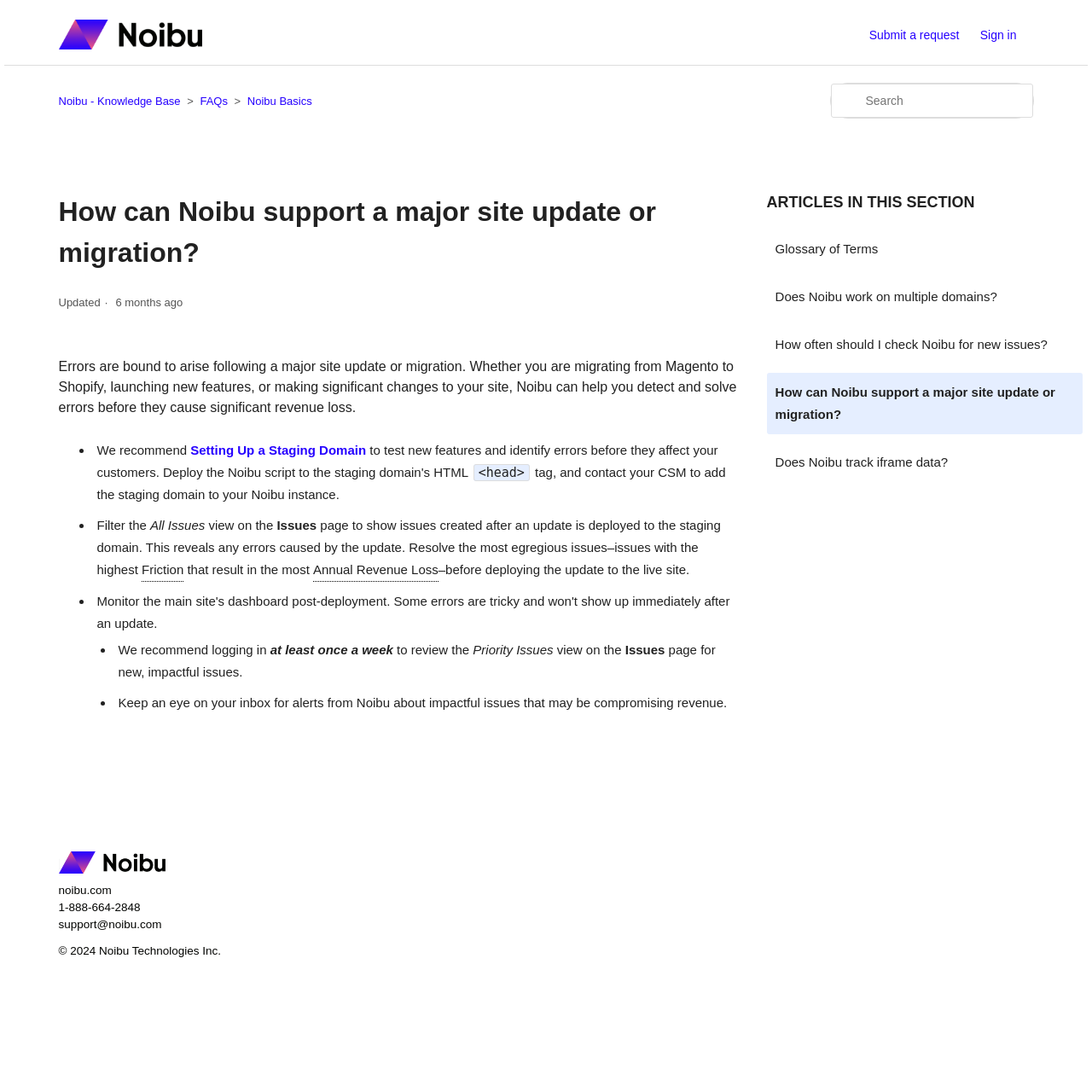Using the webpage screenshot, locate the HTML element that fits the following description and provide its bounding box: "1-888-664-2848".

[0.054, 0.825, 0.129, 0.837]